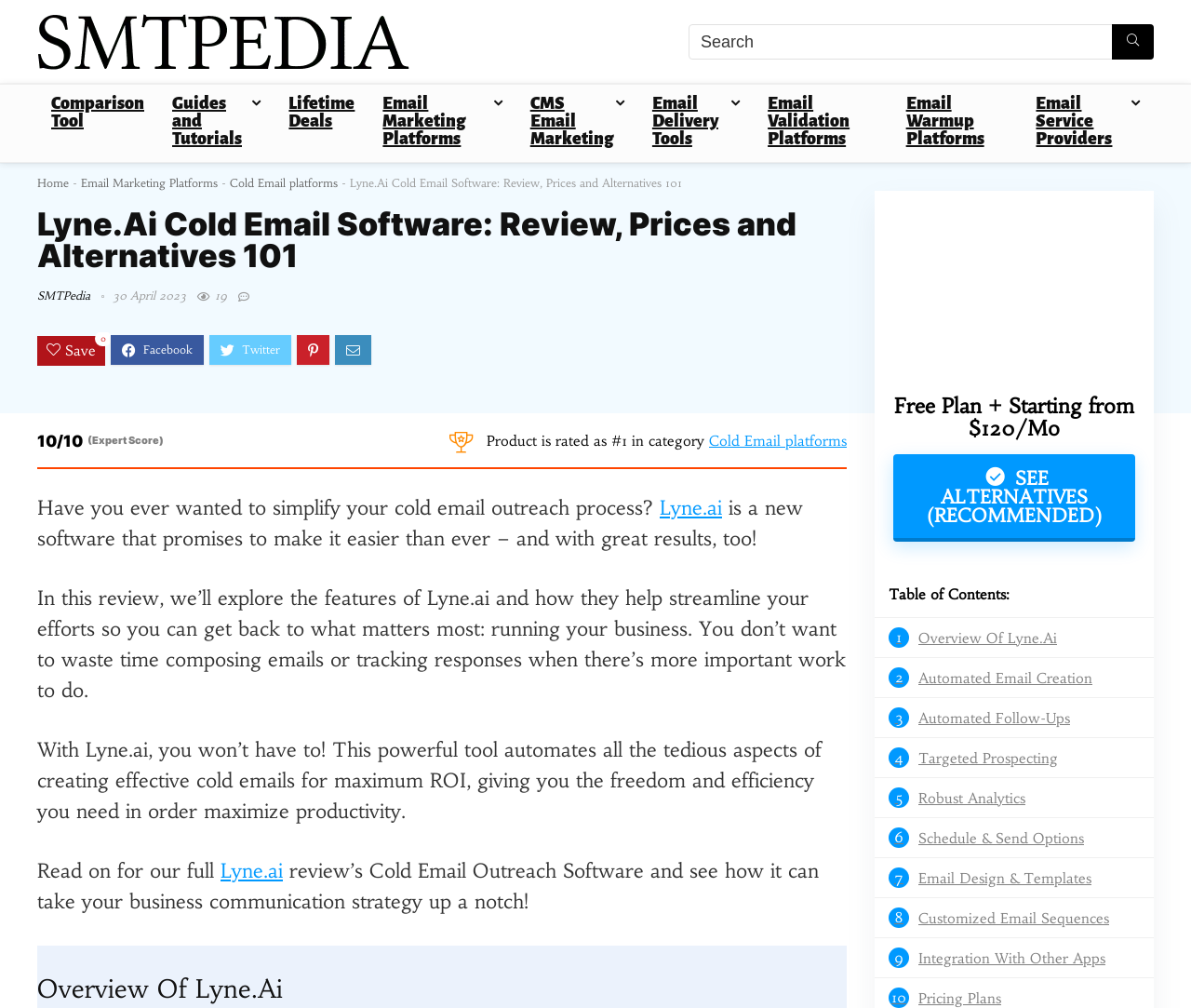Identify the bounding box coordinates of the section to be clicked to complete the task described by the following instruction: "See the alternatives". The coordinates should be four float numbers between 0 and 1, formatted as [left, top, right, bottom].

[0.75, 0.451, 0.953, 0.537]